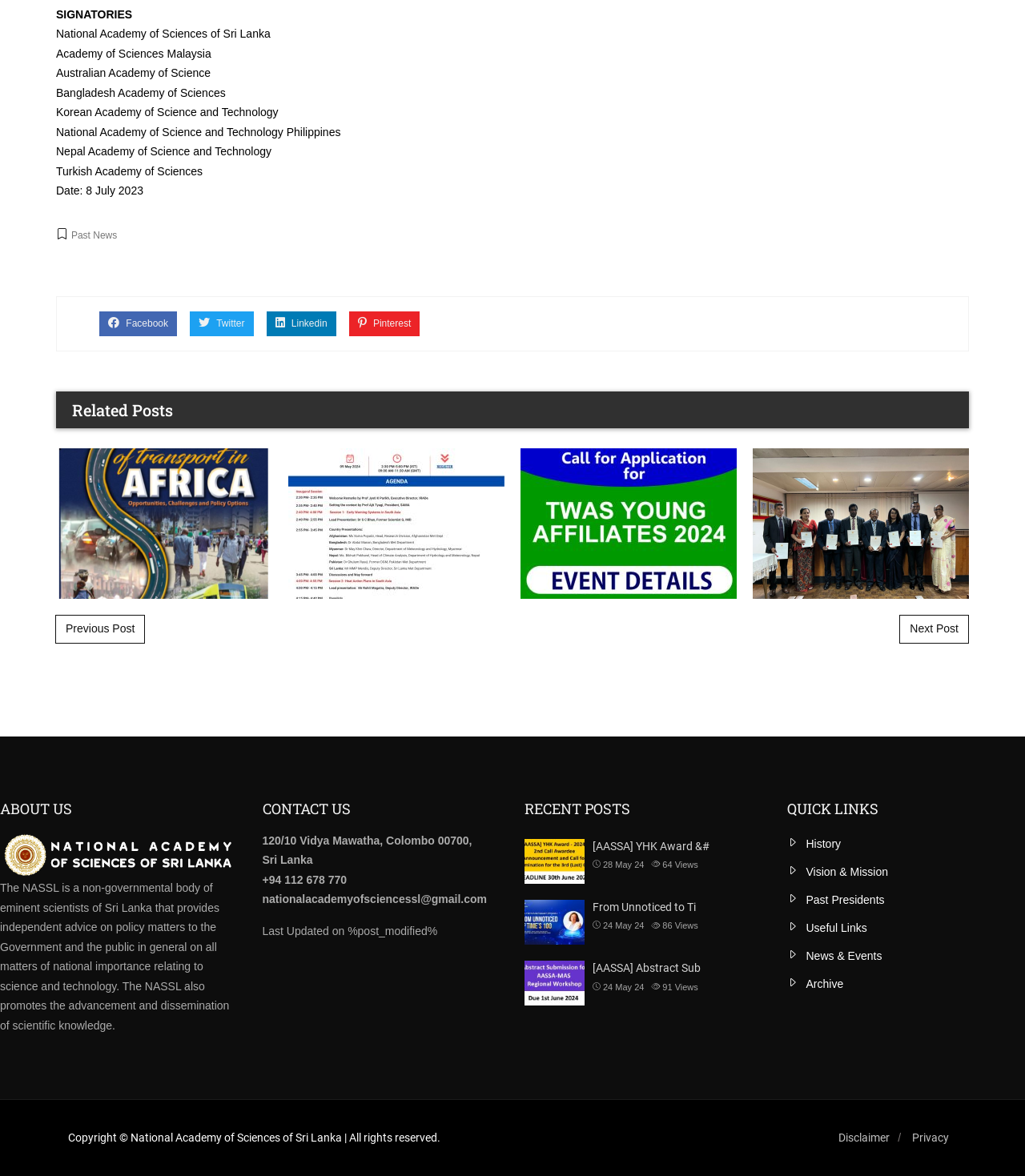Please identify the bounding box coordinates of the element on the webpage that should be clicked to follow this instruction: "View Recent Posts". The bounding box coordinates should be given as four float numbers between 0 and 1, formatted as [left, top, right, bottom].

[0.512, 0.716, 0.57, 0.727]